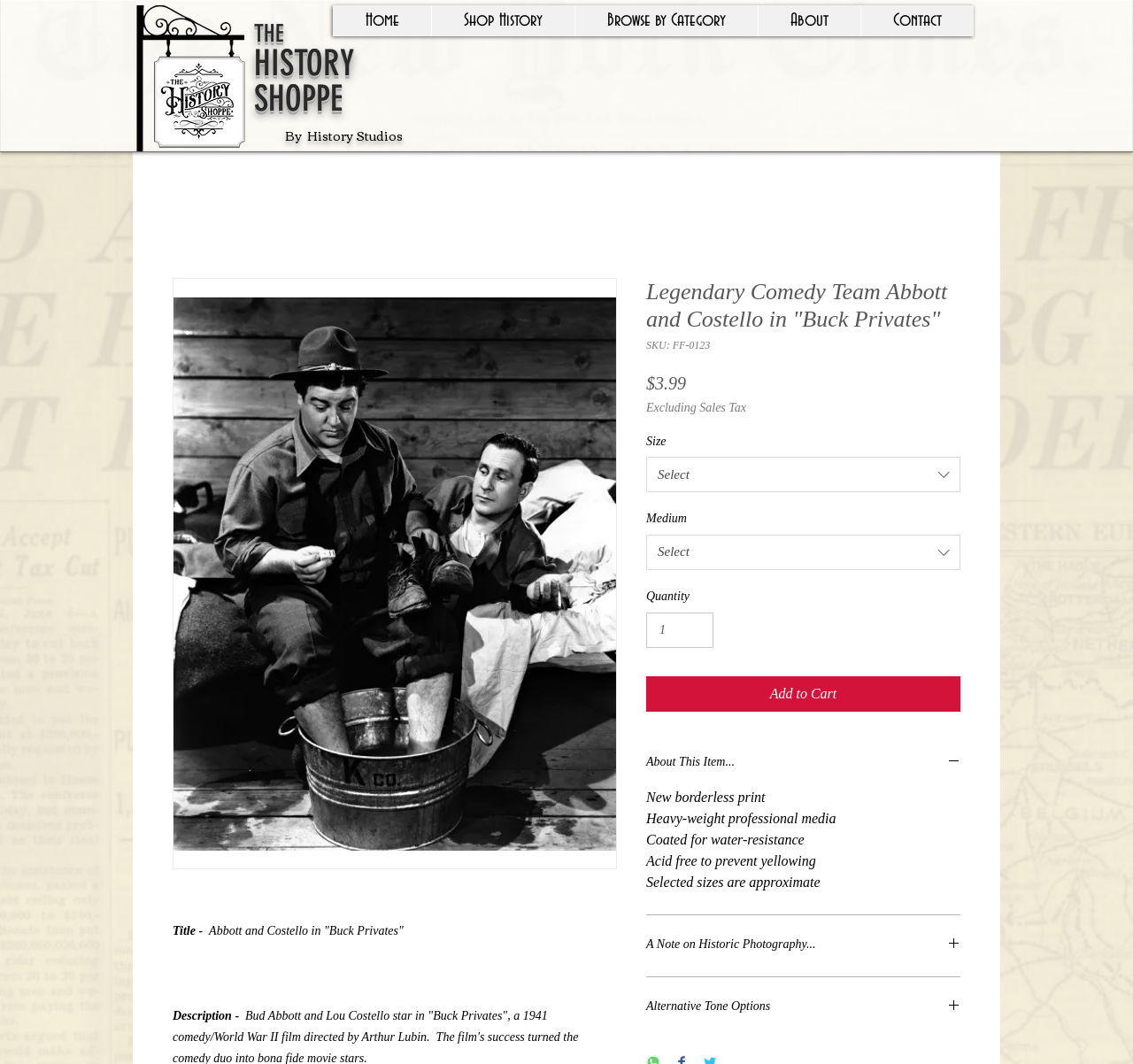Find the bounding box of the element with the following description: "Home". The coordinates must be four float numbers between 0 and 1, formatted as [left, top, right, bottom].

[0.294, 0.005, 0.38, 0.034]